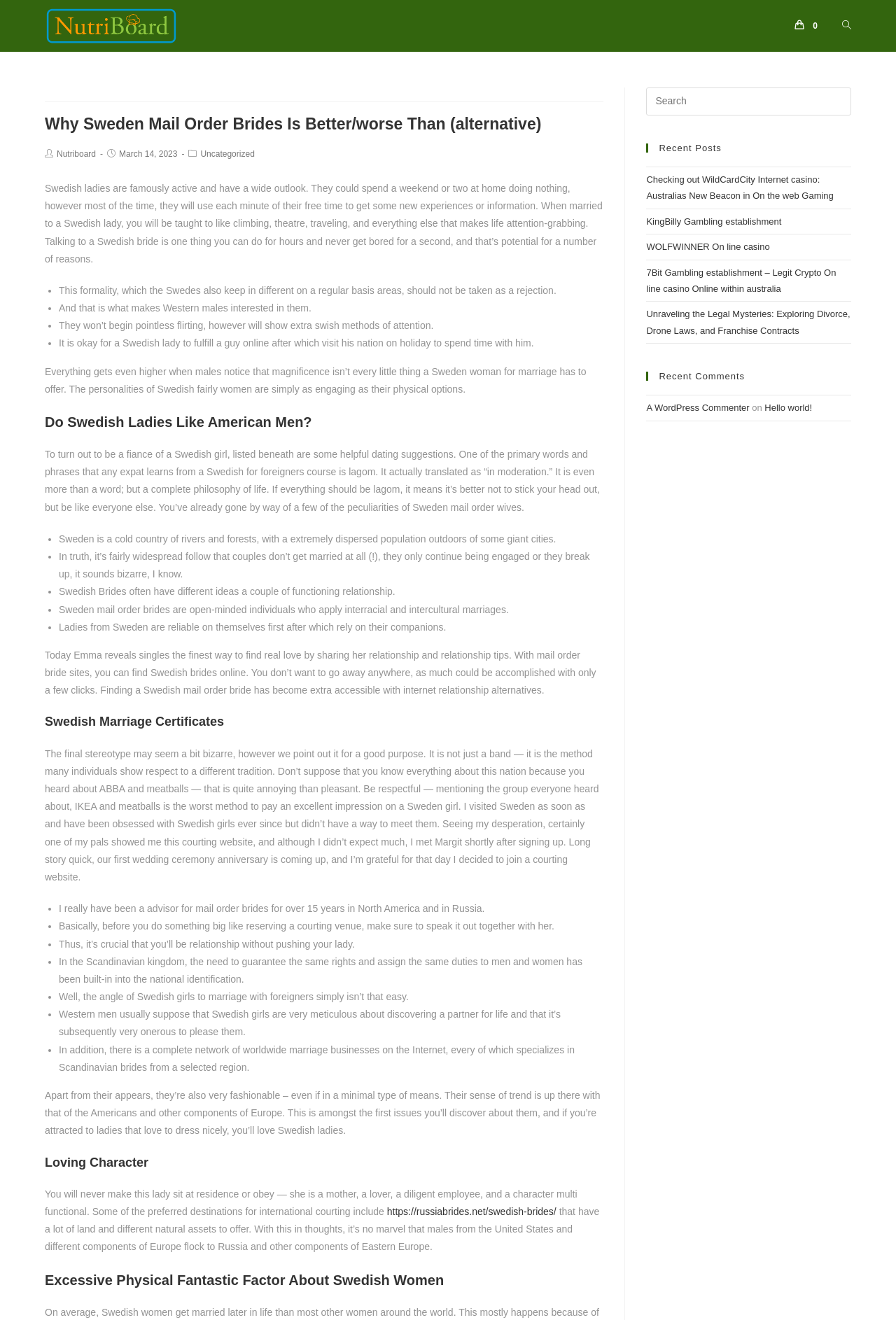Using the element description: "https://russiabrides.net/swedish-brides/", determine the bounding box coordinates. The coordinates should be in the format [left, top, right, bottom], with values between 0 and 1.

[0.432, 0.914, 0.621, 0.922]